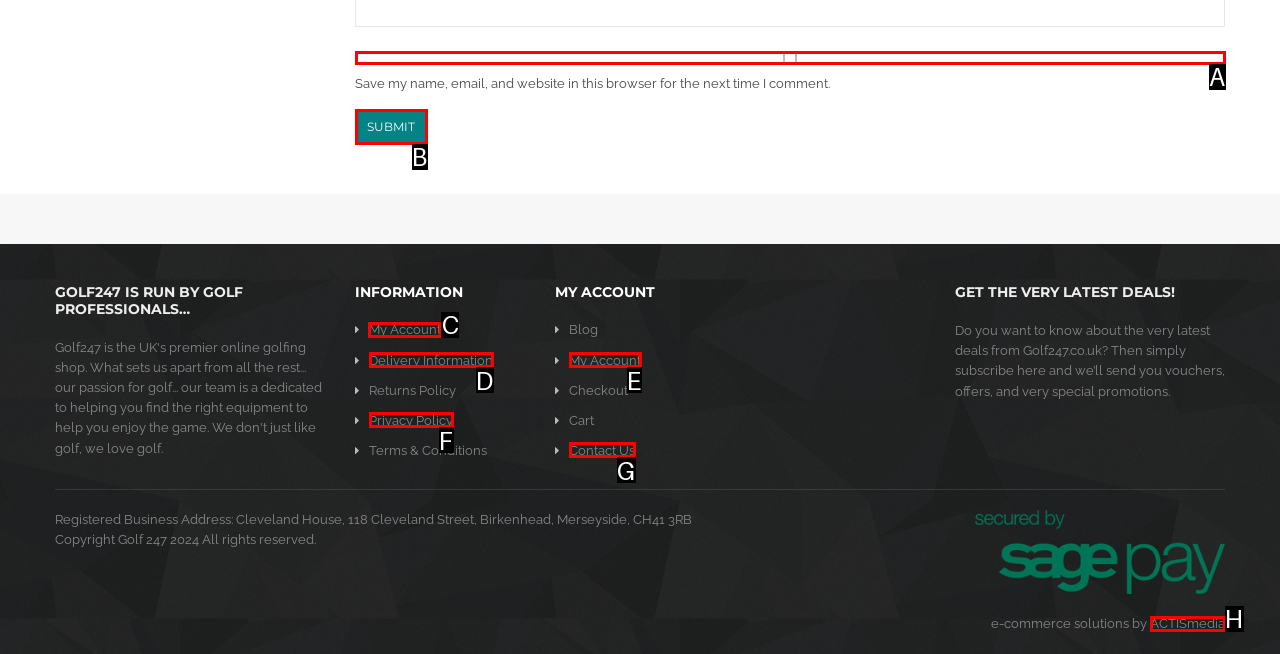What option should you select to complete this task: View Privacy policy? Indicate your answer by providing the letter only.

None